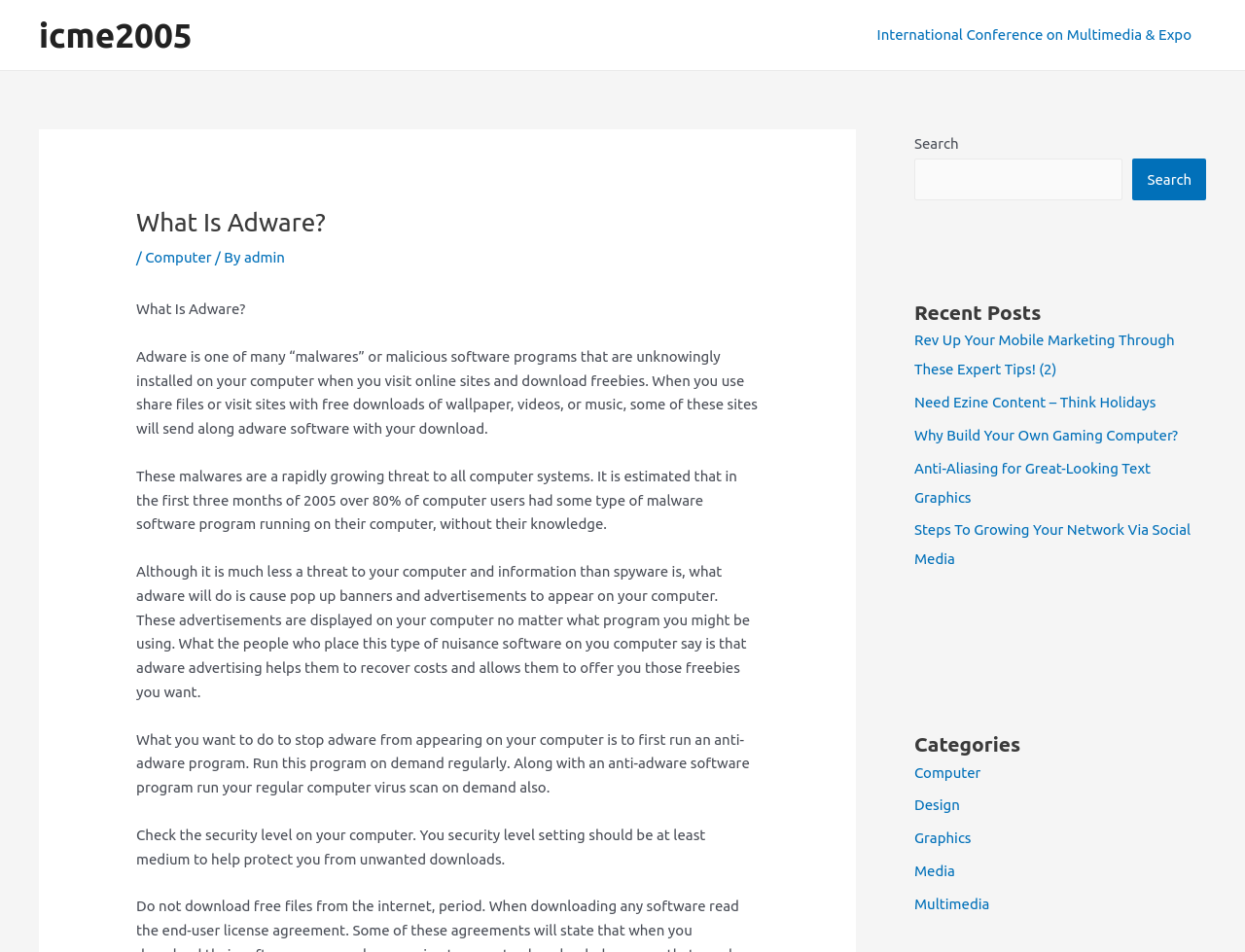How can you stop adware from appearing on your computer?
Answer with a single word or phrase, using the screenshot for reference.

Run anti-adware program